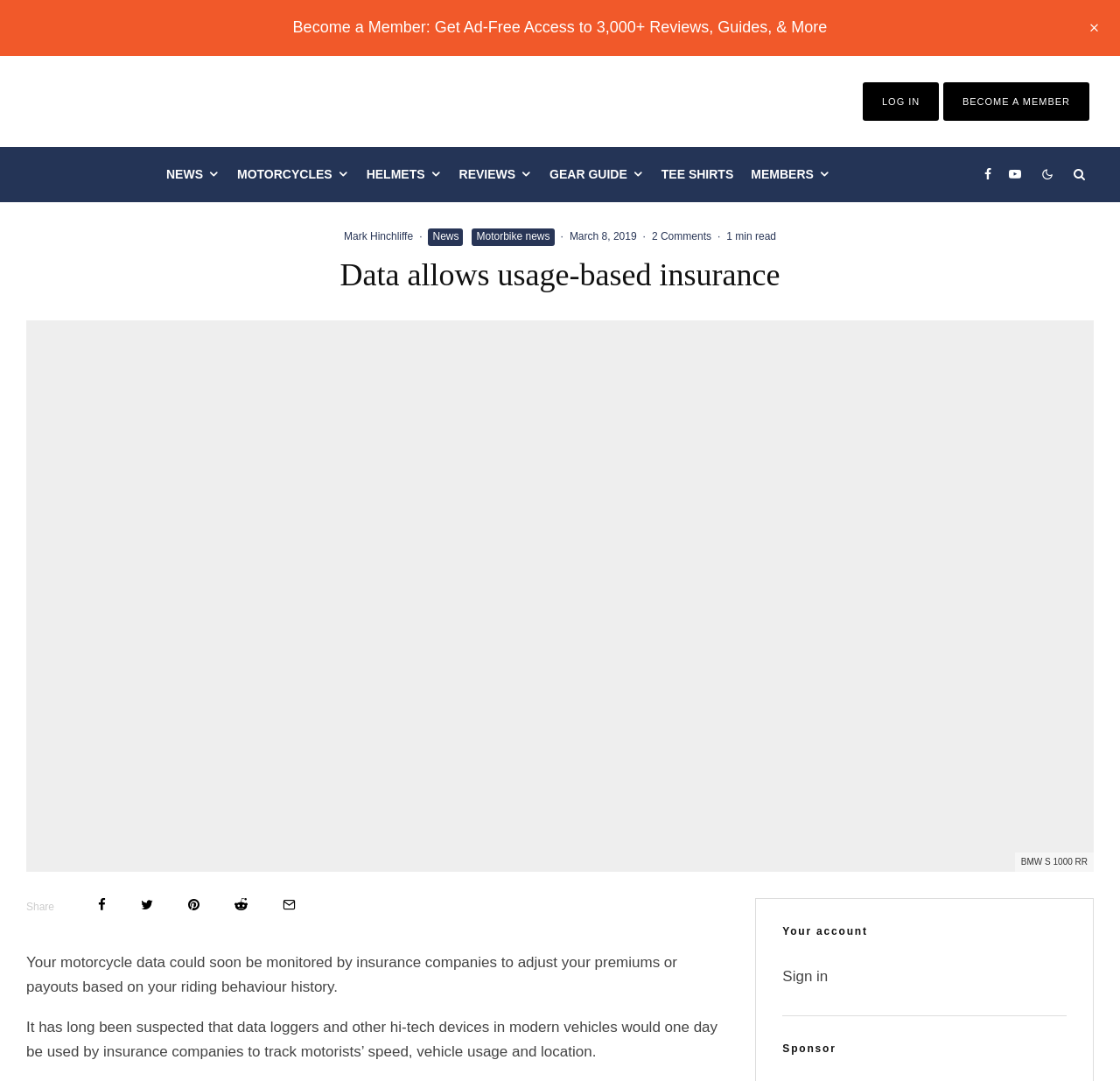Provide a comprehensive description of the webpage.

This webpage appears to be an article from a motorcycle-related website, webBikeWorld. At the top, there are several links to different sections of the website, including "NEWS", "MOTORCYCLES", "HELMETS", and more. On the top right, there are links to log in or become a member, as well as social media links to Facebook, YouTube, and others.

Below the top navigation, there is a prominent image of a BMW S 1000 RR motorcycle, with a caption mentioning privacy data. Above the image, there is a heading that reads "Data allows usage-based insurance". 

To the left of the image, there is a section with the article's metadata, including the author's name, "Mark Hinchliffe", the date "March 8, 2019", and the number of comments, "2 Comments". There is also an indication of the article's length, "1 min read".

The main content of the article is divided into two paragraphs. The first paragraph discusses how motorcycle data could be monitored by insurance companies to adjust premiums or payouts based on riding behavior history. The second paragraph expands on this idea, mentioning that data loggers and hi-tech devices in modern vehicles could be used to track motorists' speed, vehicle usage, and location.

At the bottom of the page, there are two sections: "Your account" and "Sponsor". The "Your account" section has a link to sign in, while the "Sponsor" section appears to be a placeholder for an advertisement.